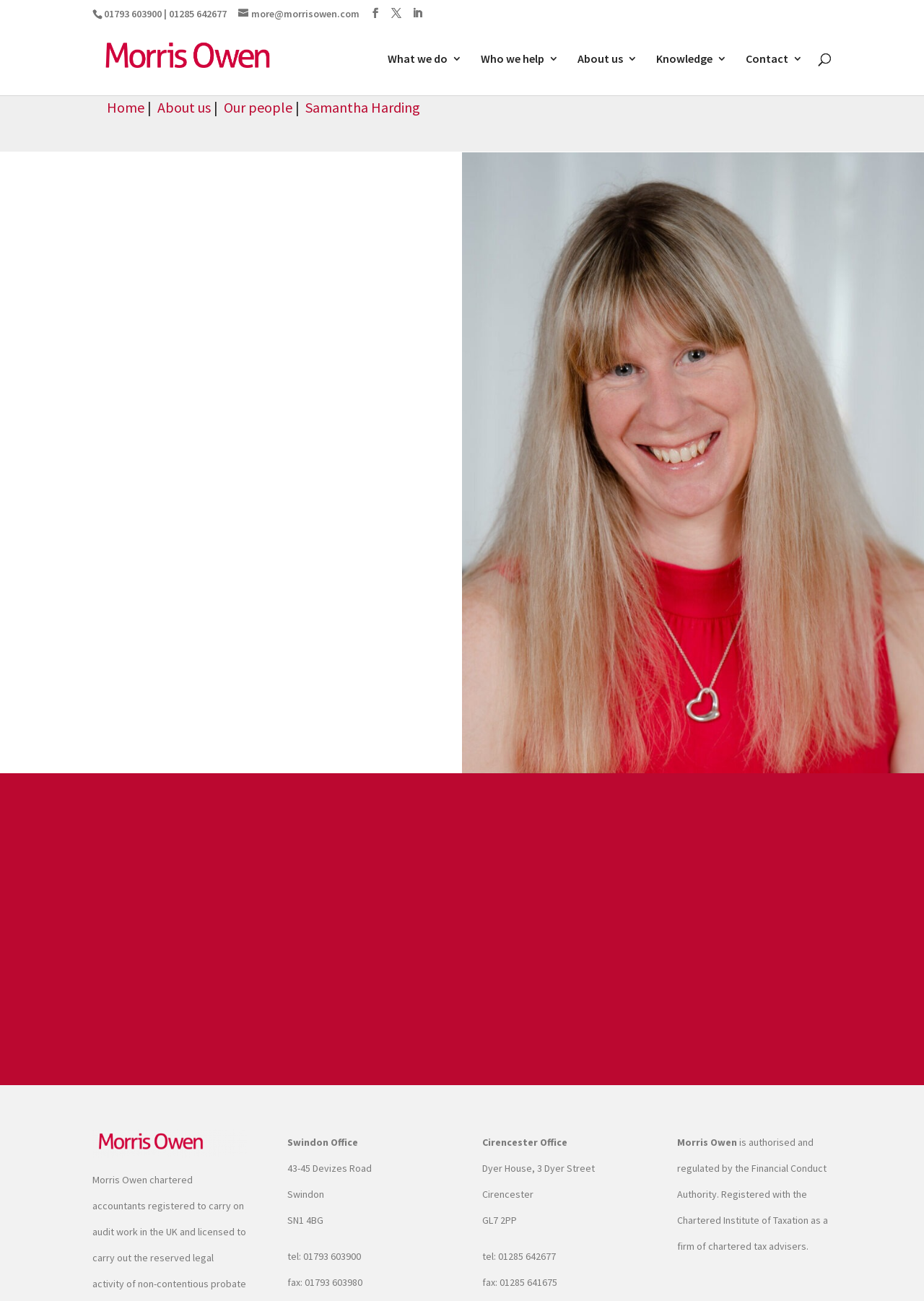Locate the bounding box coordinates of the clickable element to fulfill the following instruction: "View Samantha Harding's profile". Provide the coordinates as four float numbers between 0 and 1 in the format [left, top, right, bottom].

[0.33, 0.075, 0.455, 0.089]